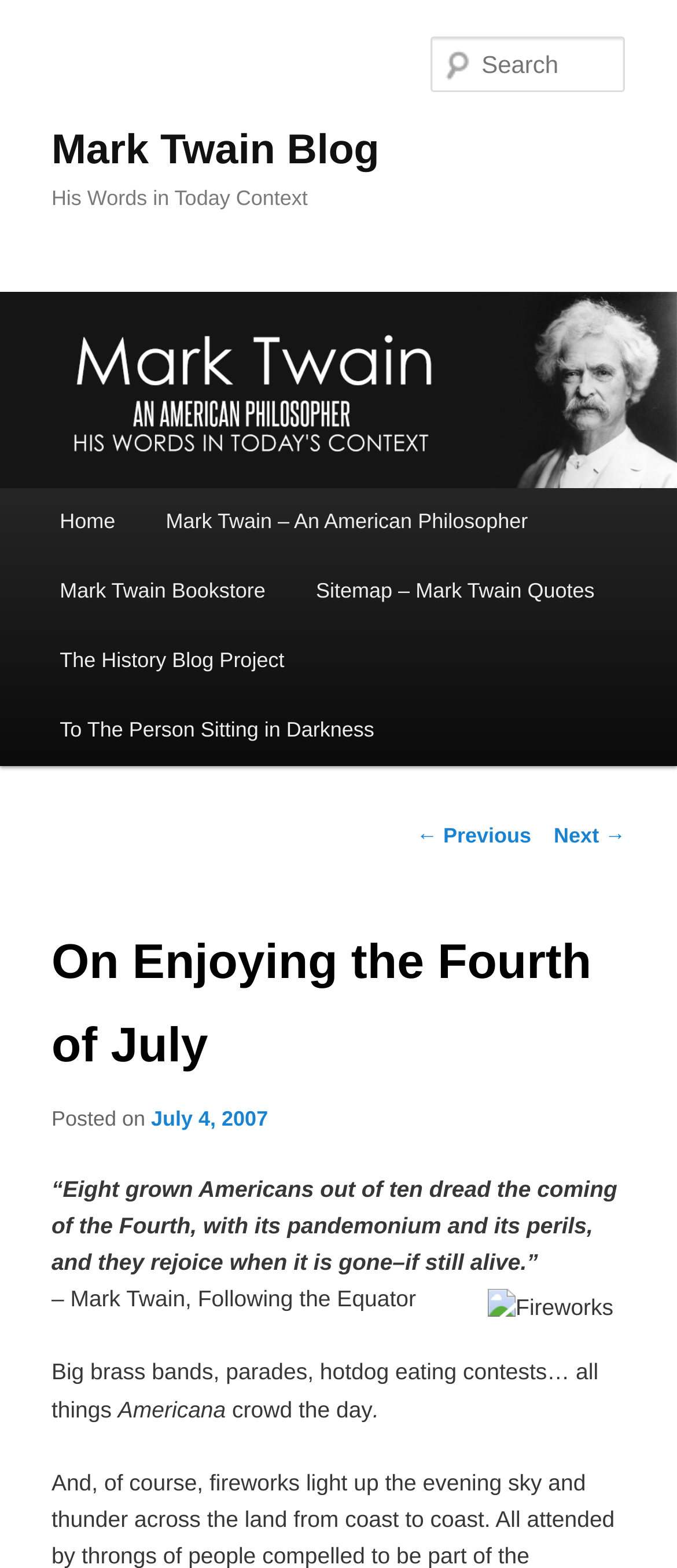Please identify the bounding box coordinates of the clickable area that will fulfill the following instruction: "Read the previous post". The coordinates should be in the format of four float numbers between 0 and 1, i.e., [left, top, right, bottom].

[0.615, 0.525, 0.785, 0.54]